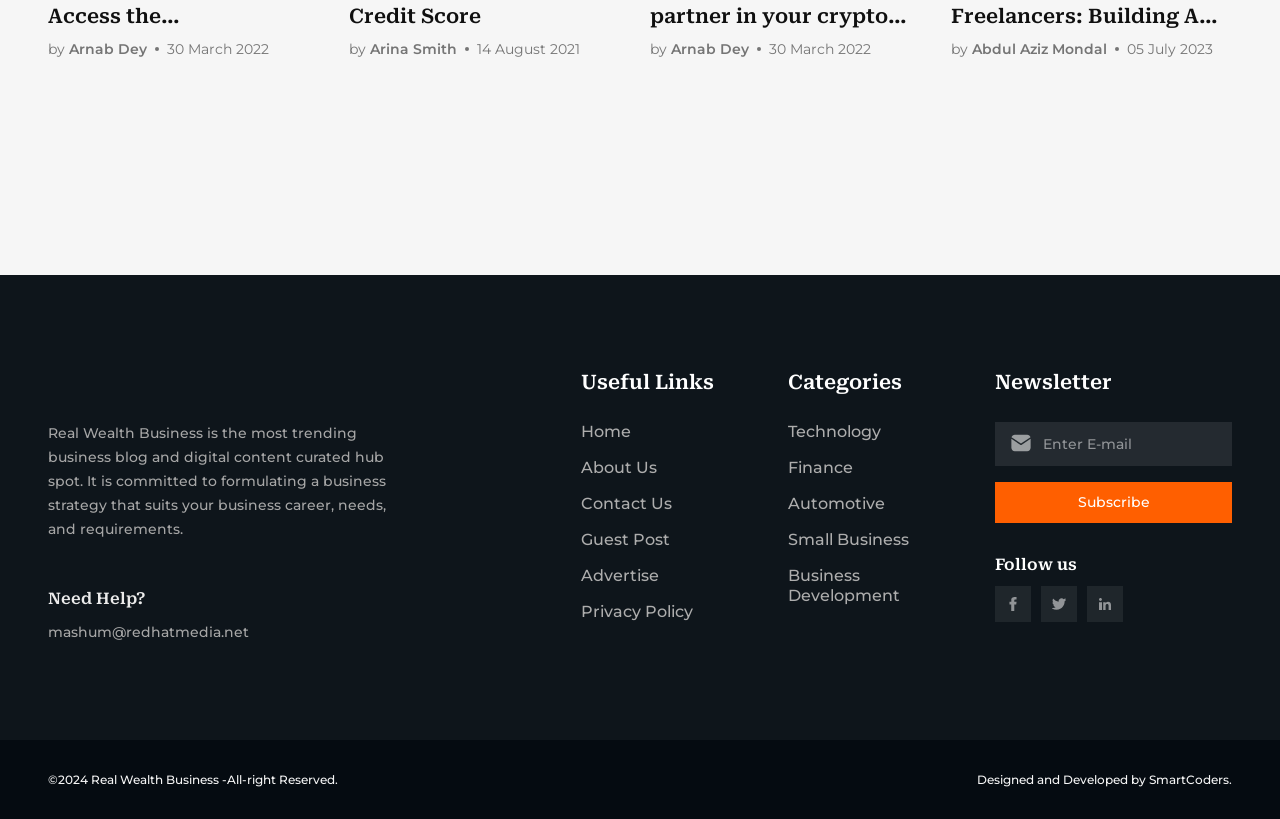Given the element description: "Contact Us", predict the bounding box coordinates of this UI element. The coordinates must be four float numbers between 0 and 1, given as [left, top, right, bottom].

[0.454, 0.603, 0.525, 0.628]